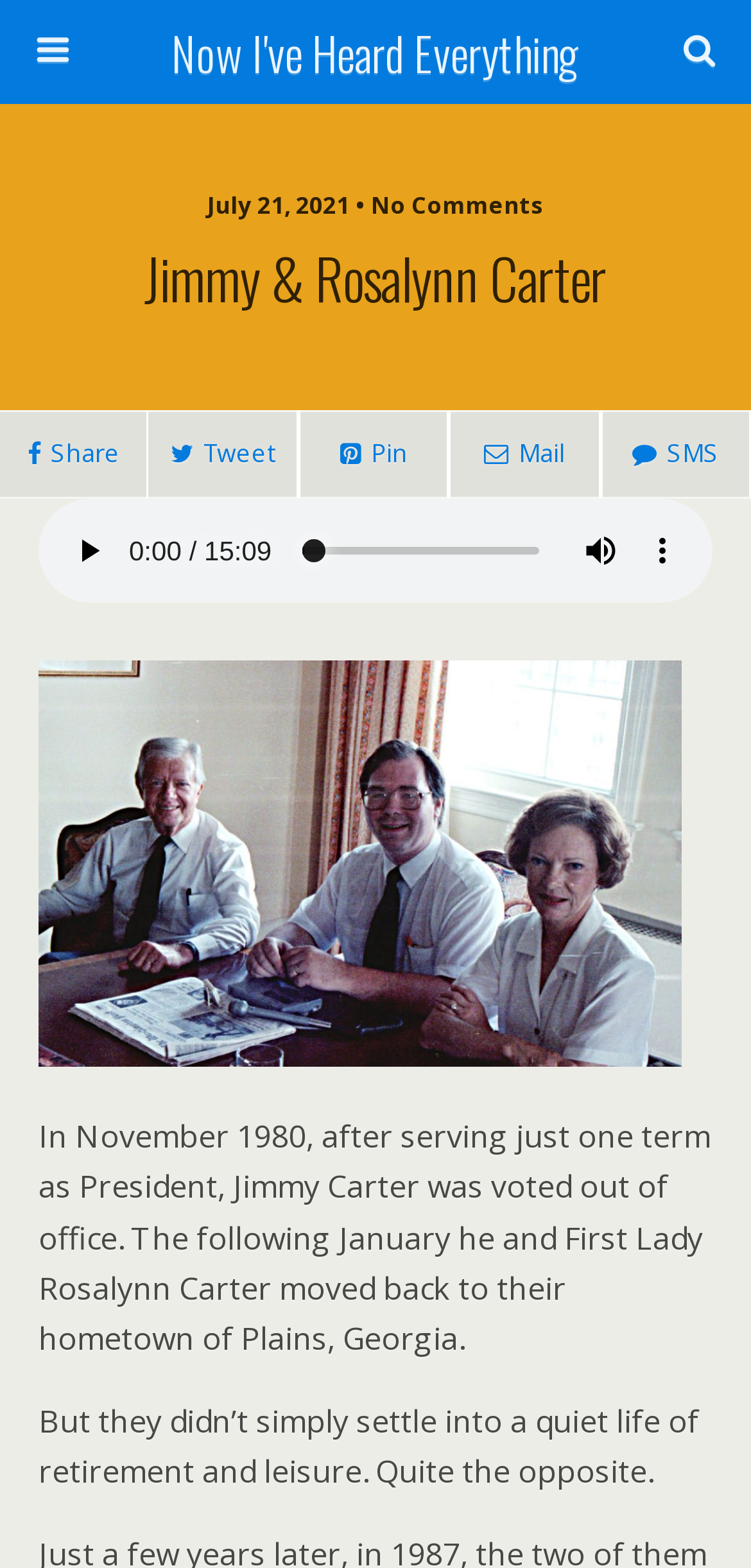Create a detailed narrative describing the layout and content of the webpage.

The webpage is about Jimmy and Rosalynn Carter, with a focus on their life after the presidency. At the top, there is a link to the webpage's title "Now I've Heard Everything" and a search bar with a "Search" button to the right. Below the search bar, there is a date and comment count "July 21, 2021 • No Comments". 

The main title "Jimmy & Rosalynn Carter" is prominently displayed in the middle of the top section. To the left of the title, there are four social media links to share, tweet, pin, and mail the content. 

Below the title, there is a large audio player with a play button, an audio time scrubber, a mute button, and a button to show more media controls. The audio player takes up most of the width of the page.

Under the audio player, there is a large image that spans almost the entire width of the page. 

The main content of the webpage is divided into two paragraphs. The first paragraph describes how Jimmy Carter was voted out of office in 1980 and moved back to Plains, Georgia. The second paragraph explains that instead of retiring, the Carters remained active. These paragraphs are placed below the image and take up most of the remaining space on the page.